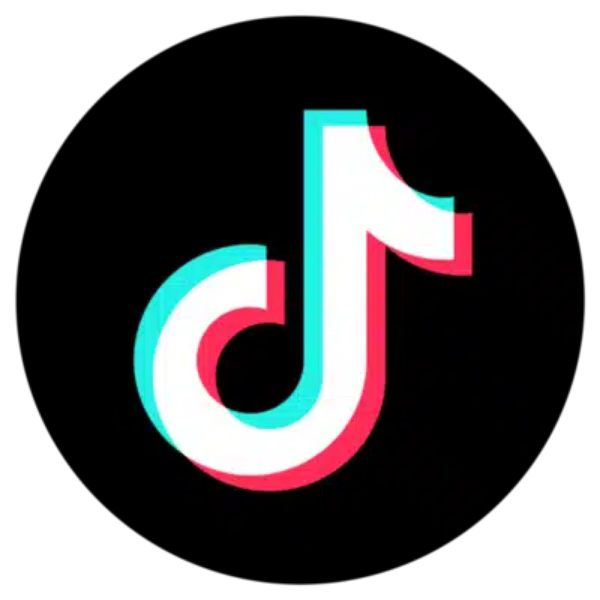Give an elaborate caption for the image.

The image features the iconic TikTok logo, prominently displayed in a circular design. The logo consists of a stylized musical note that's colored in vibrant shades of turquoise and pink, making a striking contrast against a solid black background. This modern and playful design reflects TikTok's branding as a platform for dynamic content creation and entertainment. The logo symbolizes the app's focus on music, creativity, and social media engagement, particularly appealing to its youthful audience. This image plays a crucial role in promoting services such as buying TikTok shares, aimed at users looking to boost their online presence and engagement on the platform.